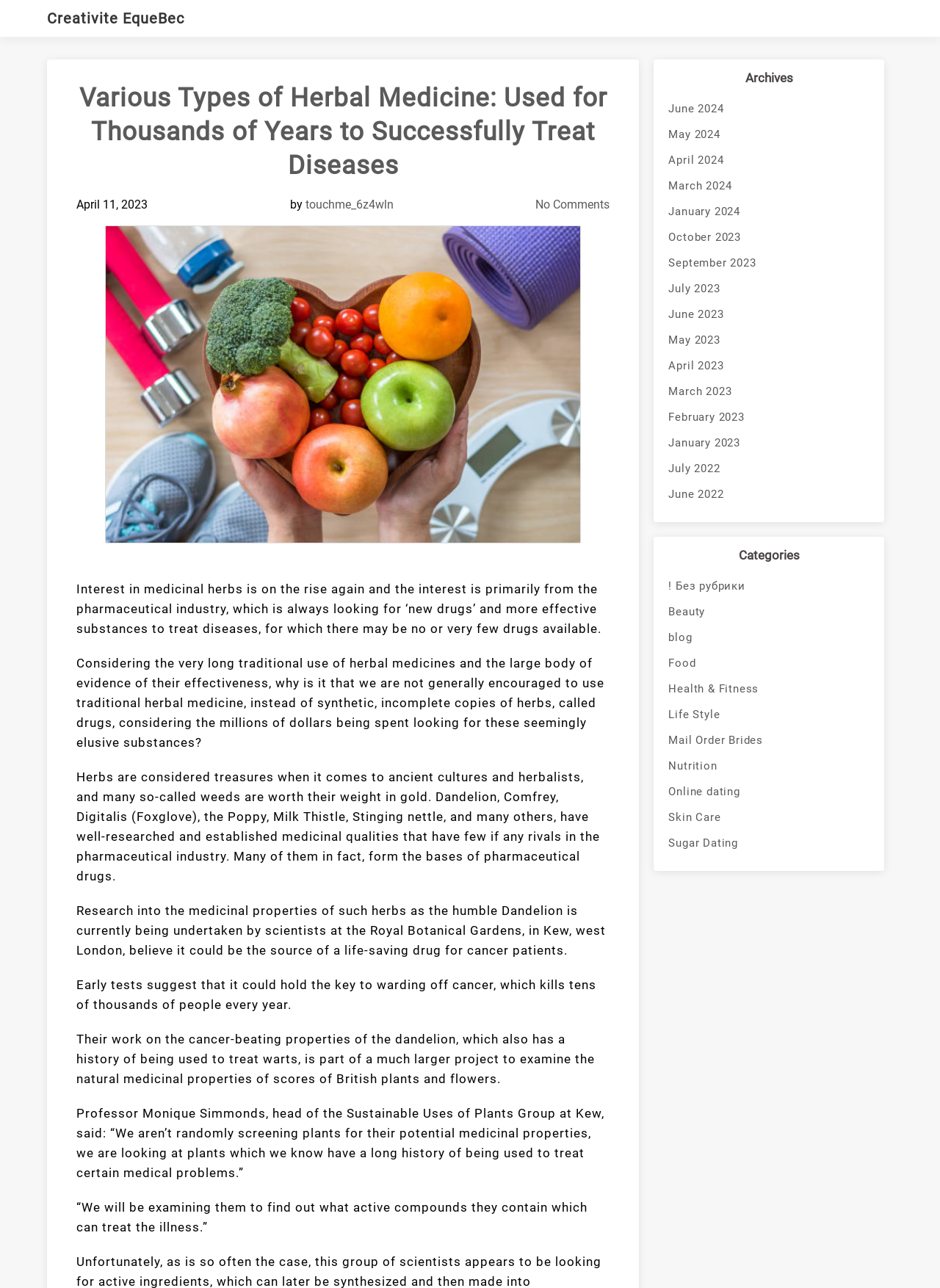Can you pinpoint the bounding box coordinates for the clickable element required for this instruction: "View Ludmila B. Herbst K.C. profile"? The coordinates should be four float numbers between 0 and 1, i.e., [left, top, right, bottom].

None